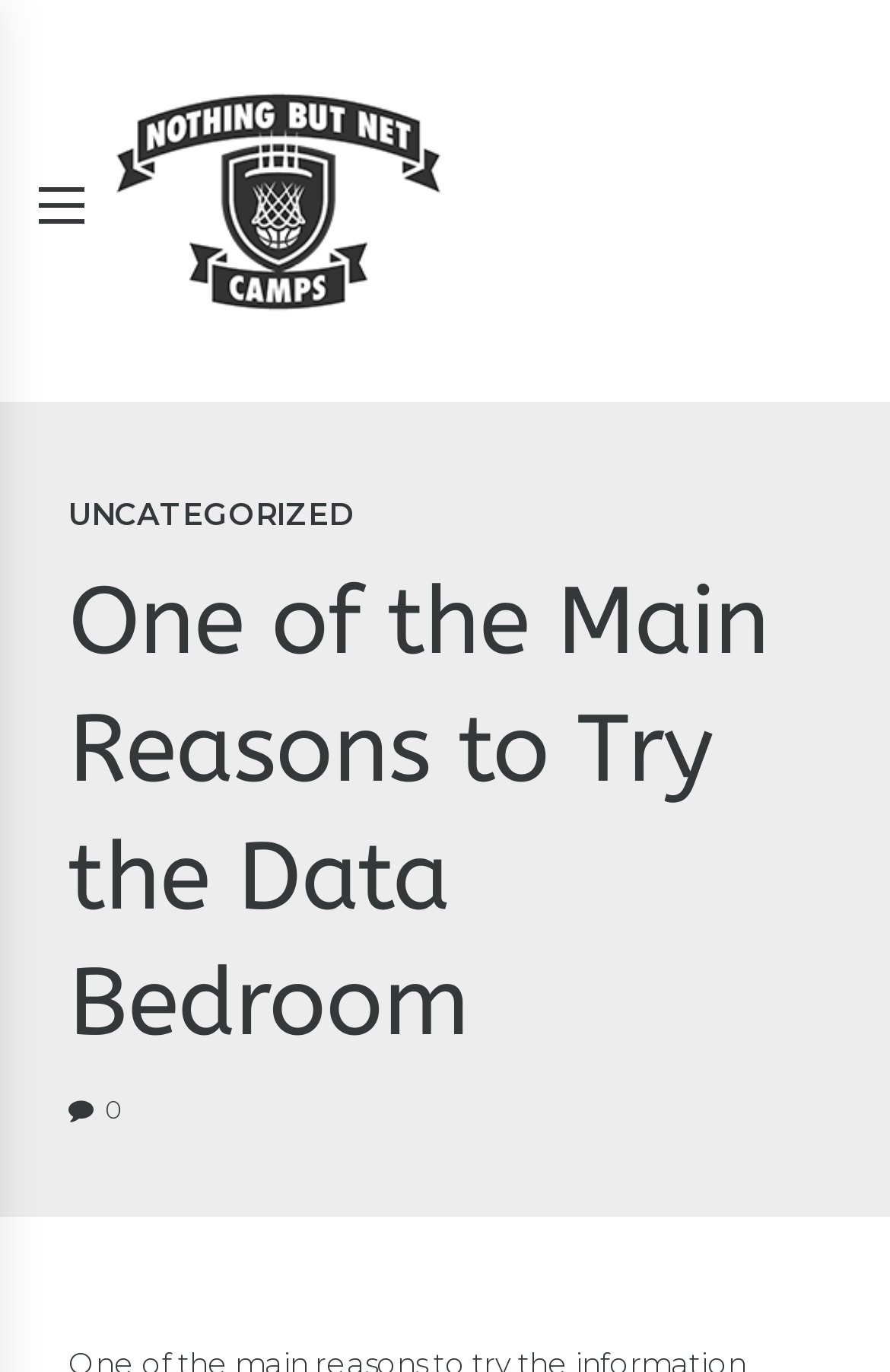Predict the bounding box for the UI component with the following description: "alt="Nothing But Net"".

[0.121, 0.022, 0.506, 0.271]